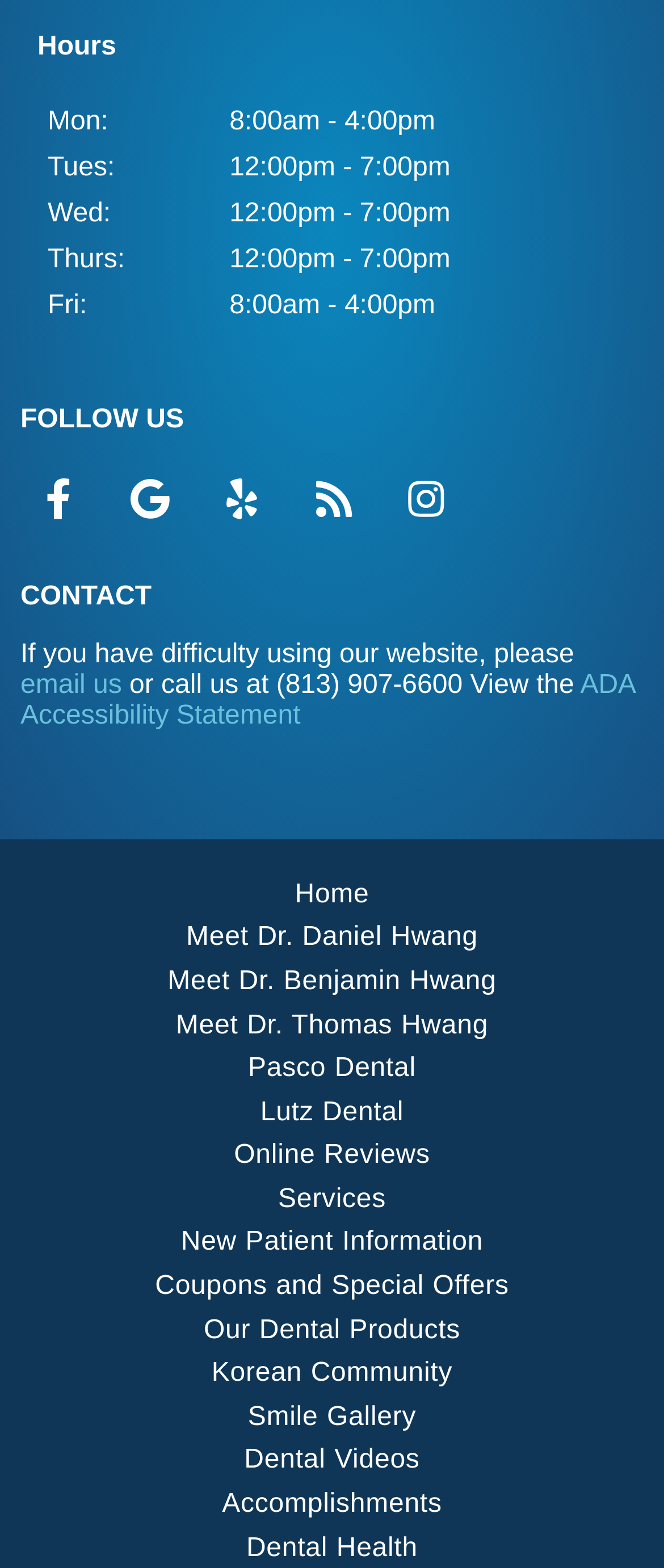Kindly determine the bounding box coordinates for the area that needs to be clicked to execute this instruction: "View Wholesale Lock Manager page".

None